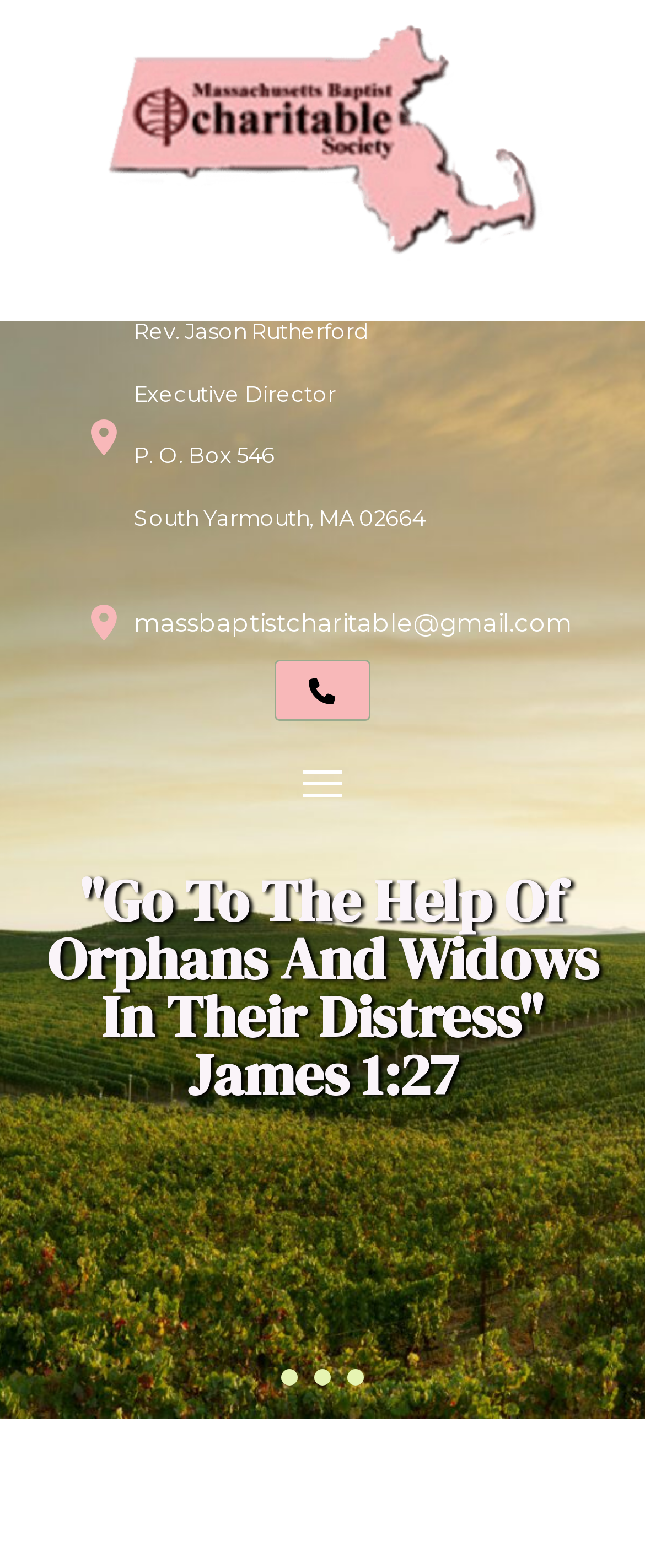Determine the bounding box coordinates for the UI element matching this description: "massbaptistcharitable@gmail.com".

[0.208, 0.387, 0.887, 0.407]